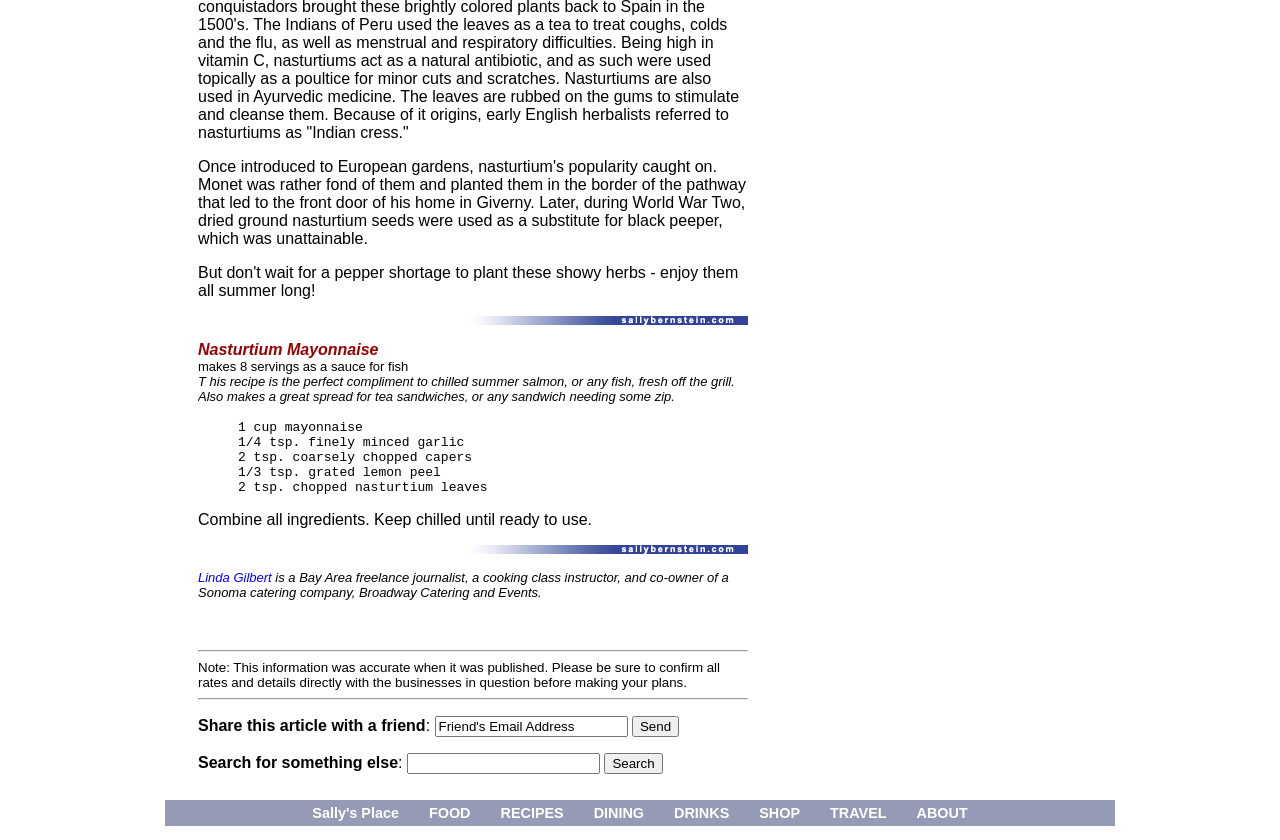What is the purpose of the recipe?
Provide an in-depth answer to the question, covering all aspects.

The purpose of the recipe is mentioned in the StaticText element with the text 'makes 8 servings as a sauce for fish' which suggests that the recipe is intended to be used as a sauce for fish.